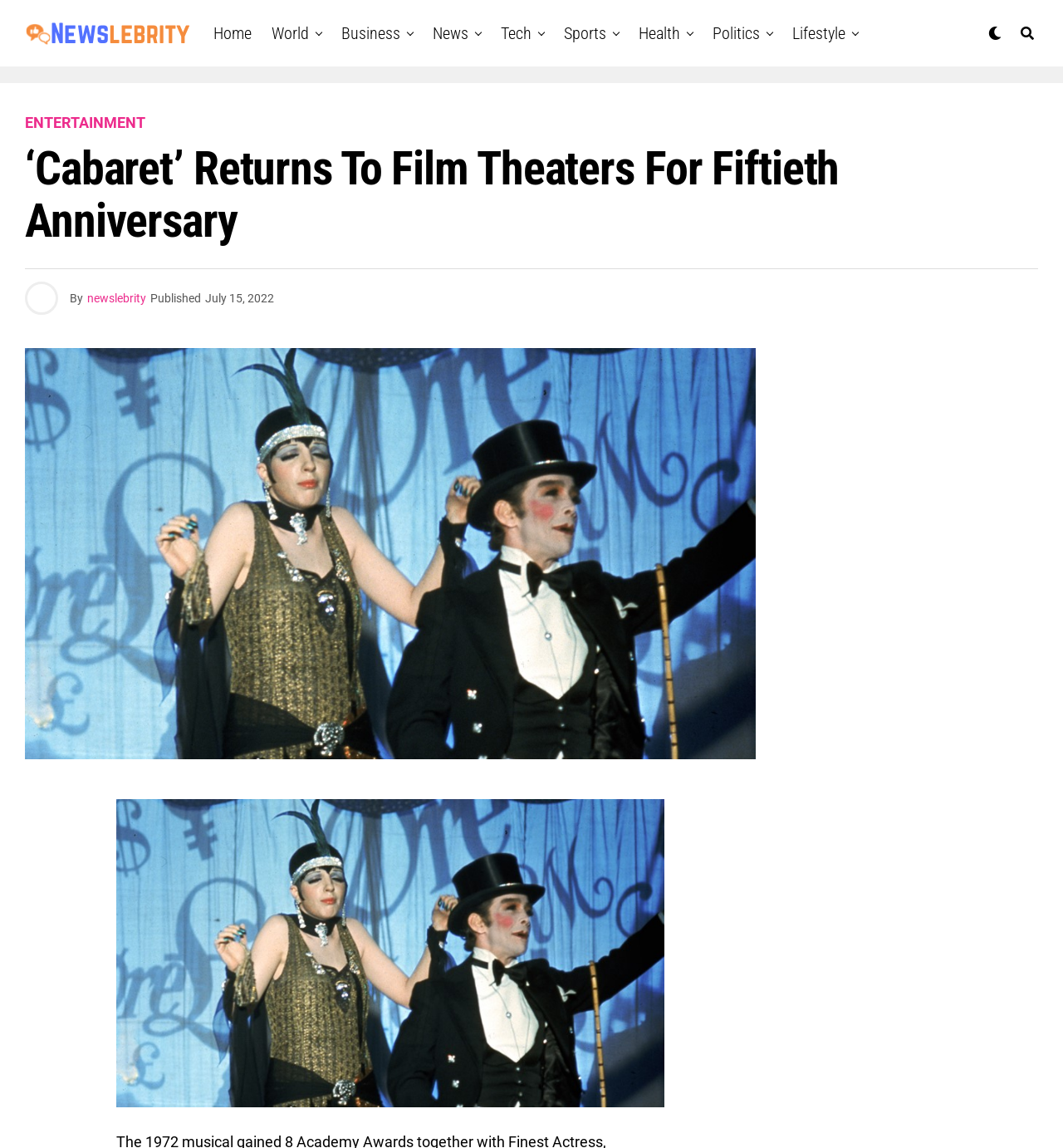What is the topic of the article?
Based on the image, give a concise answer in the form of a single word or short phrase.

Cabaret returns to film theaters